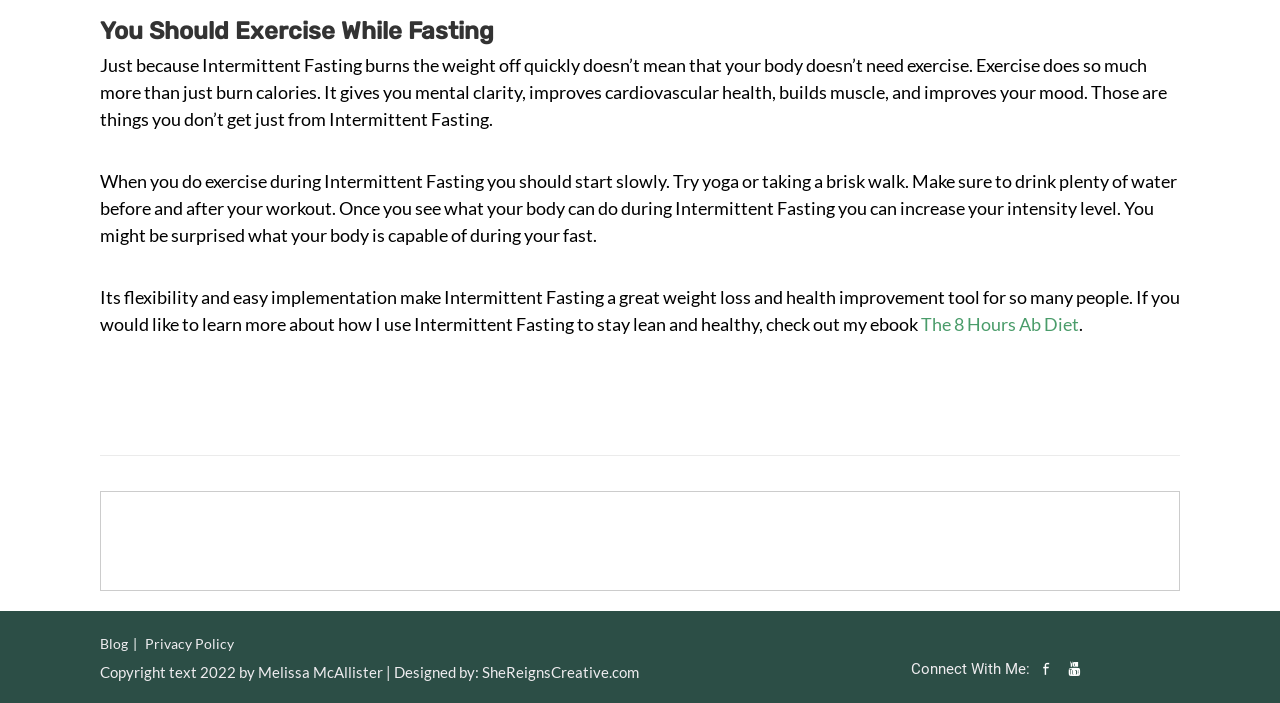Who designed the webpage?
Please provide a comprehensive answer based on the visual information in the image.

The StaticText element at the bottom of the webpage provides a copyright notice and mentions that the webpage was designed by SheReignsCreative.com.